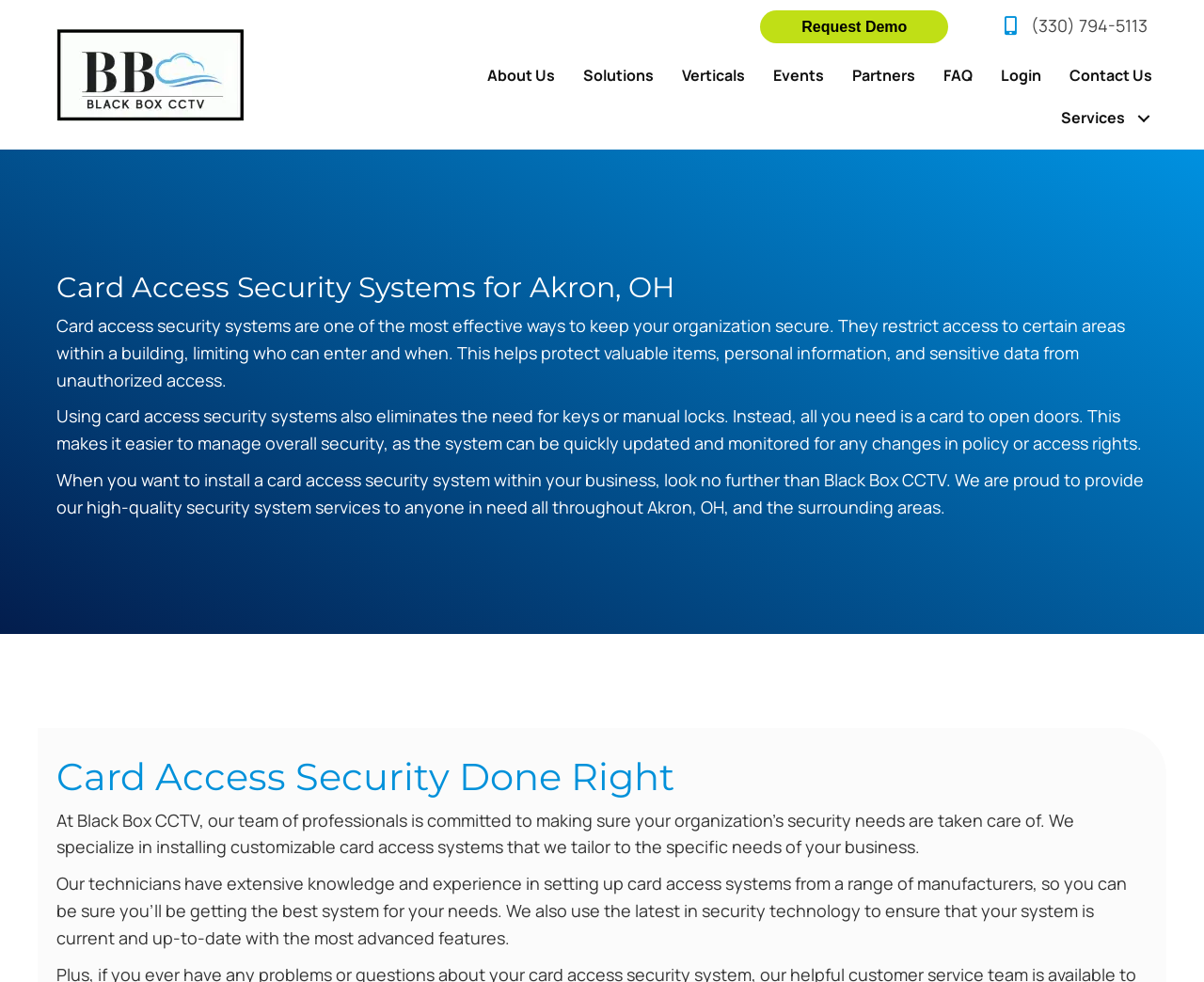Determine the primary headline of the webpage.

Card Access Security Systems for Akron, OH